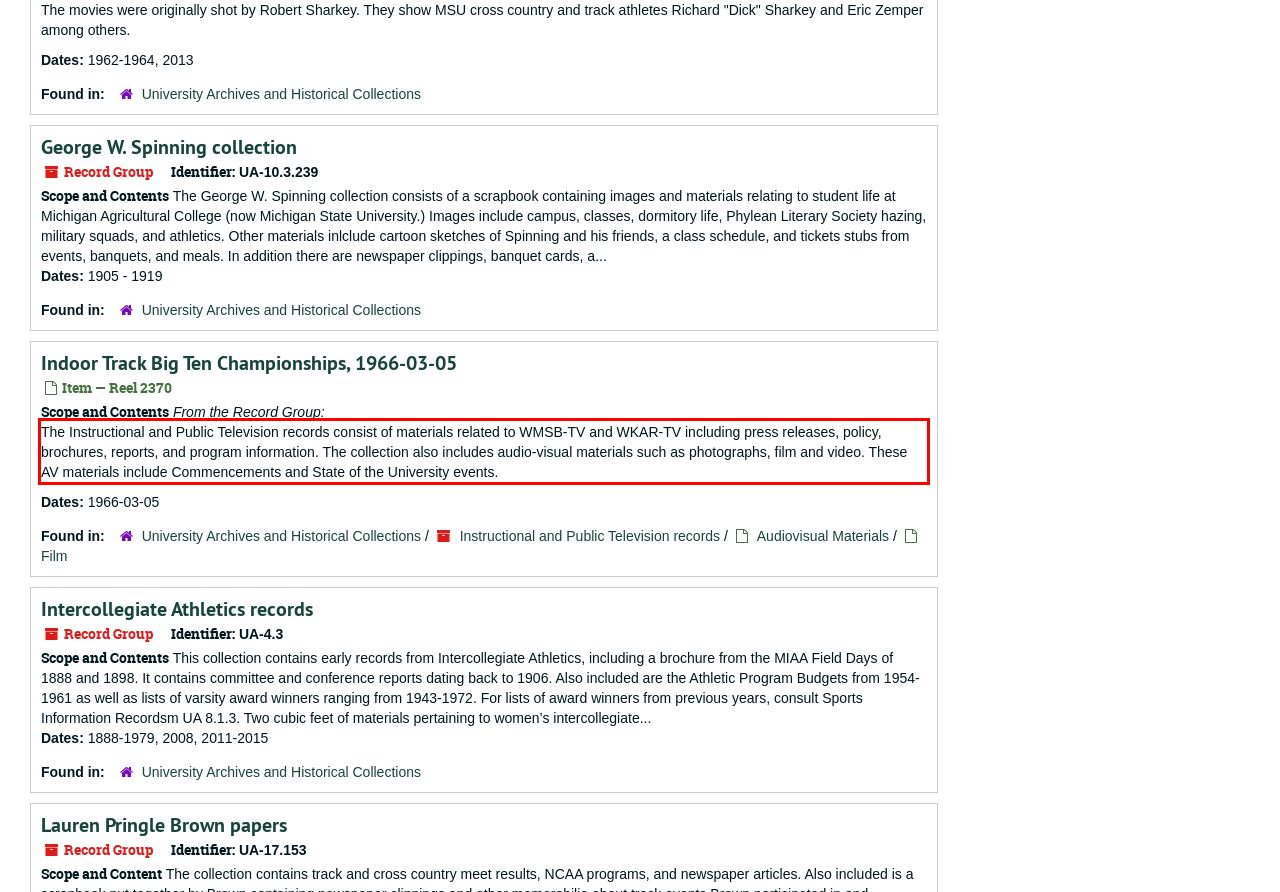Look at the screenshot of the webpage, locate the red rectangle bounding box, and generate the text content that it contains.

The Instructional and Public Television records consist of materials related to WMSB-TV and WKAR-TV including press releases, policy, brochures, reports, and program information. The collection also includes audio-visual materials such as photographs, film and video. These AV materials include Commencements and State of the University events.